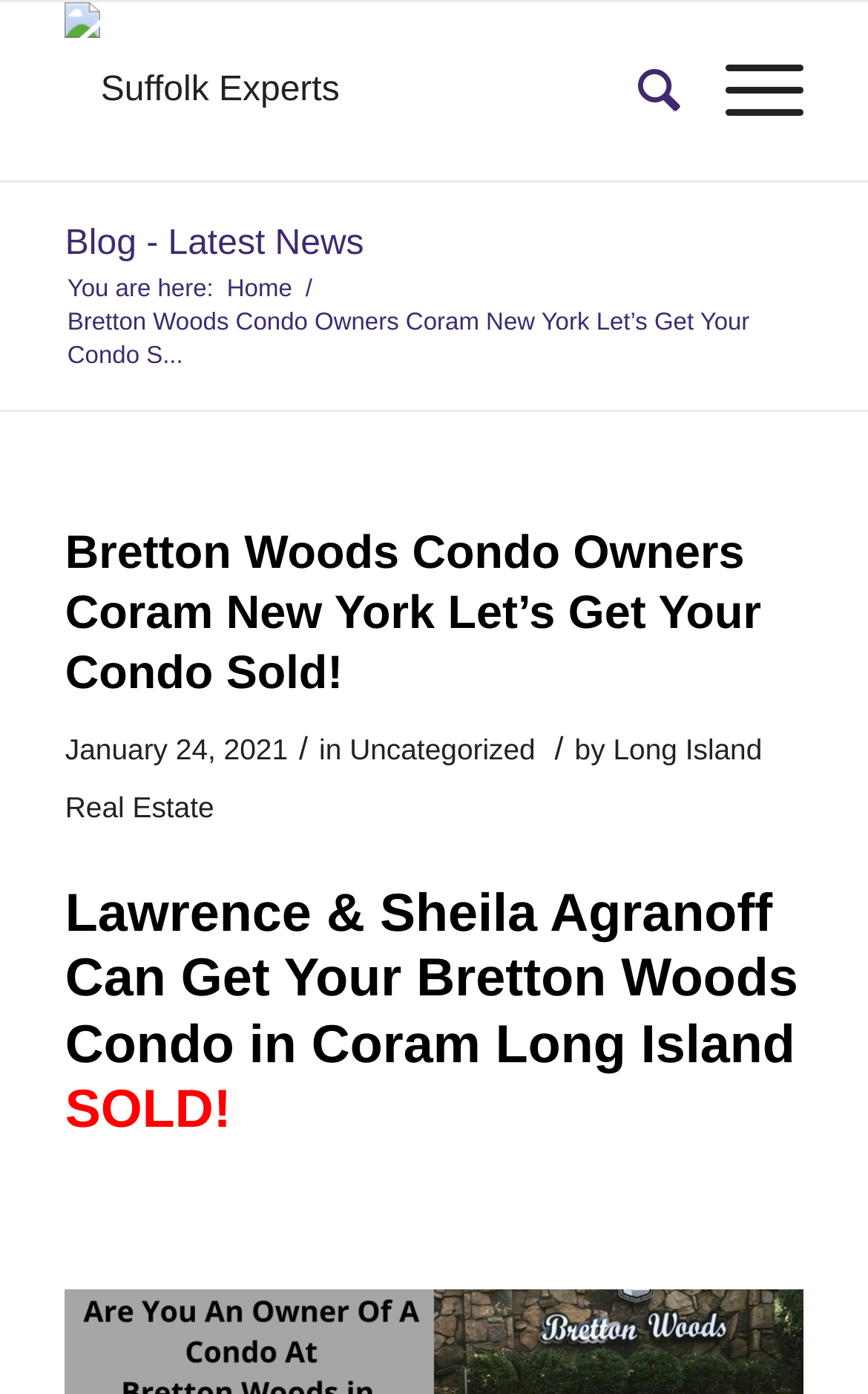Can you look at the image and give a comprehensive answer to the question:
What is the status of the condo sale?

I found the status of the condo sale by reading the text 'SOLD!' below the main content, which indicates that the condo has been sold.